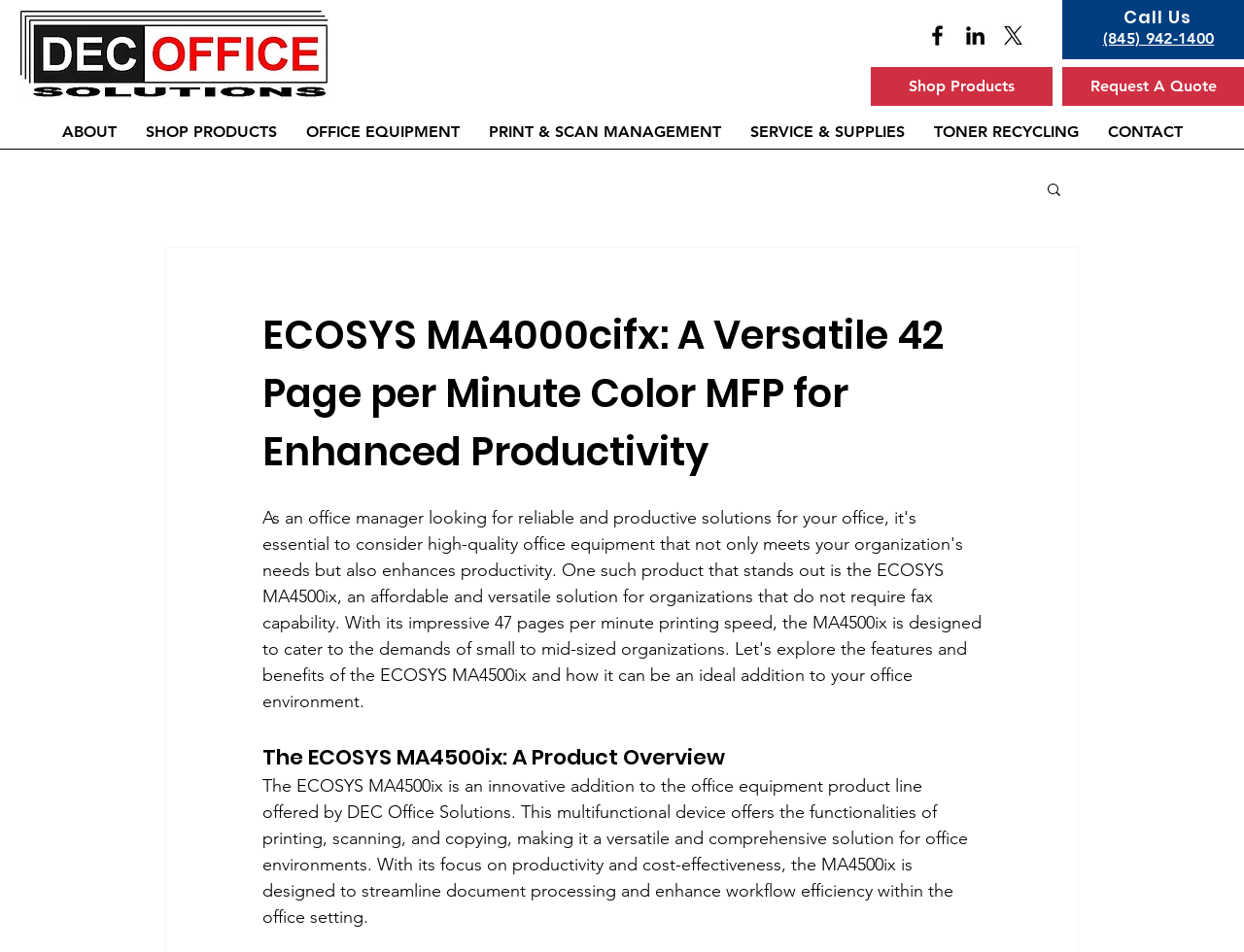Highlight the bounding box coordinates of the element you need to click to perform the following instruction: "View Shopping Cart."

None